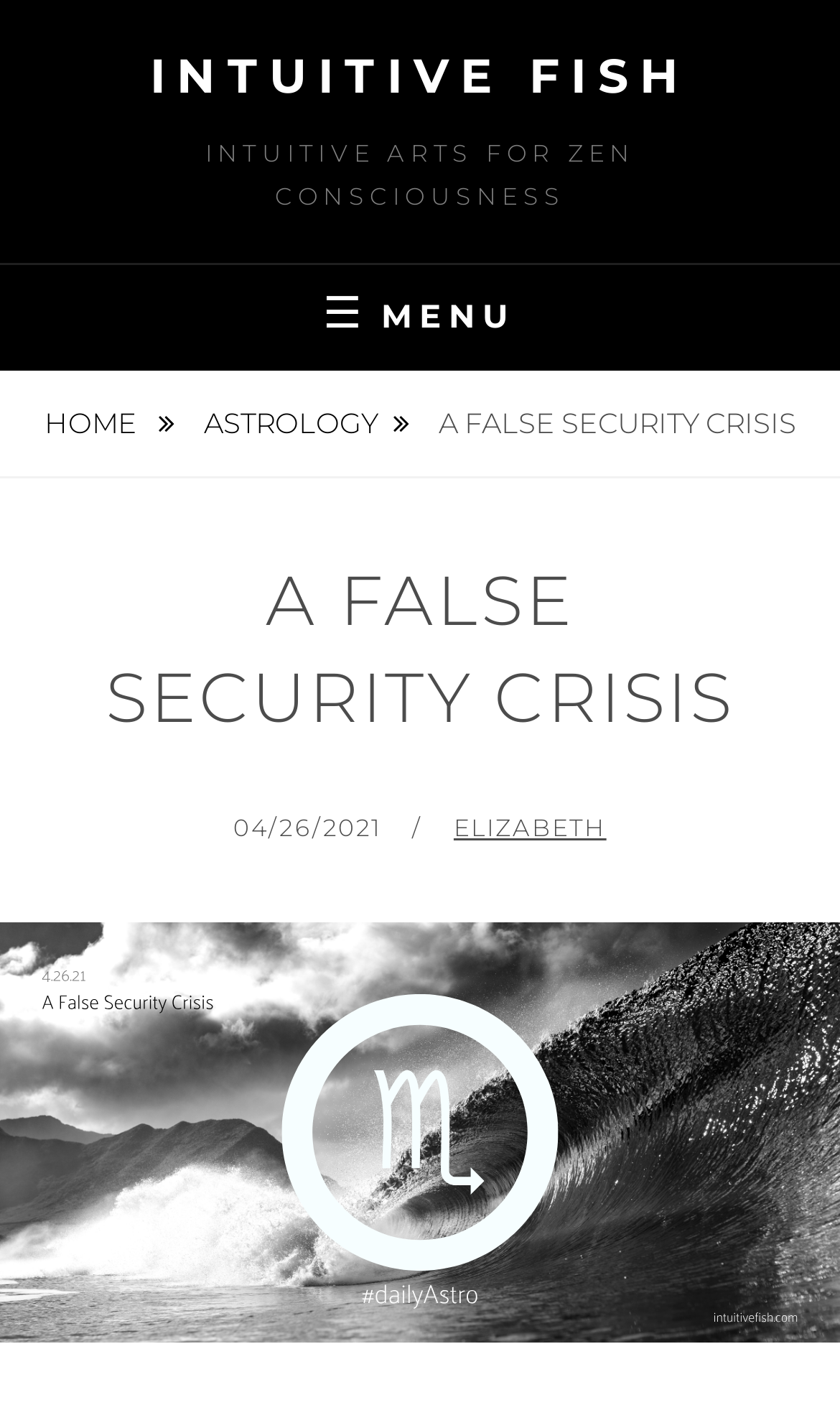Identify the main heading from the webpage and provide its text content.

A FALSE SECURITY CRISIS